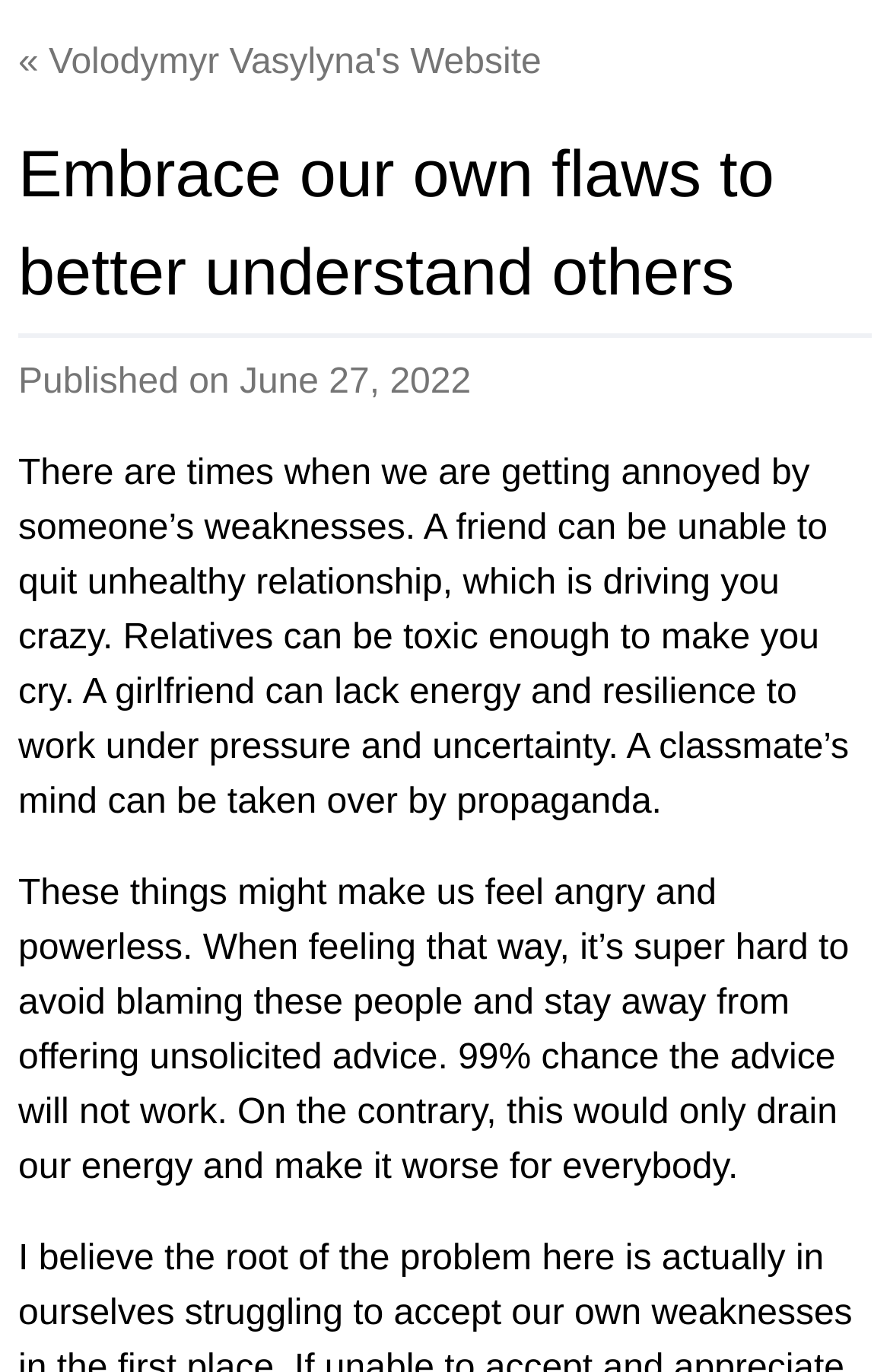Please determine and provide the text content of the webpage's heading.

Embrace our own flaws to better understand others